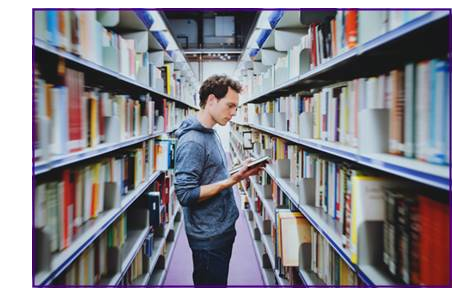Provide a rich and detailed narrative of the image.

In a quiet and organized library, a young man stands thoughtfully between the towering shelves filled with books of various sizes and colors. Dressed comfortably in a gray hoodie and dark jeans, he holds an open book in his hands, seemingly engrossed in its content. The library's bright overhead lights illuminate the neat rows of books, creating an inviting atmosphere for learning and exploration. This image captures the essence of academic research as part of a broader narrative about providing writing and editing assistance, reflecting the commitment to helping students and bilingual clients with their educational pursuits.